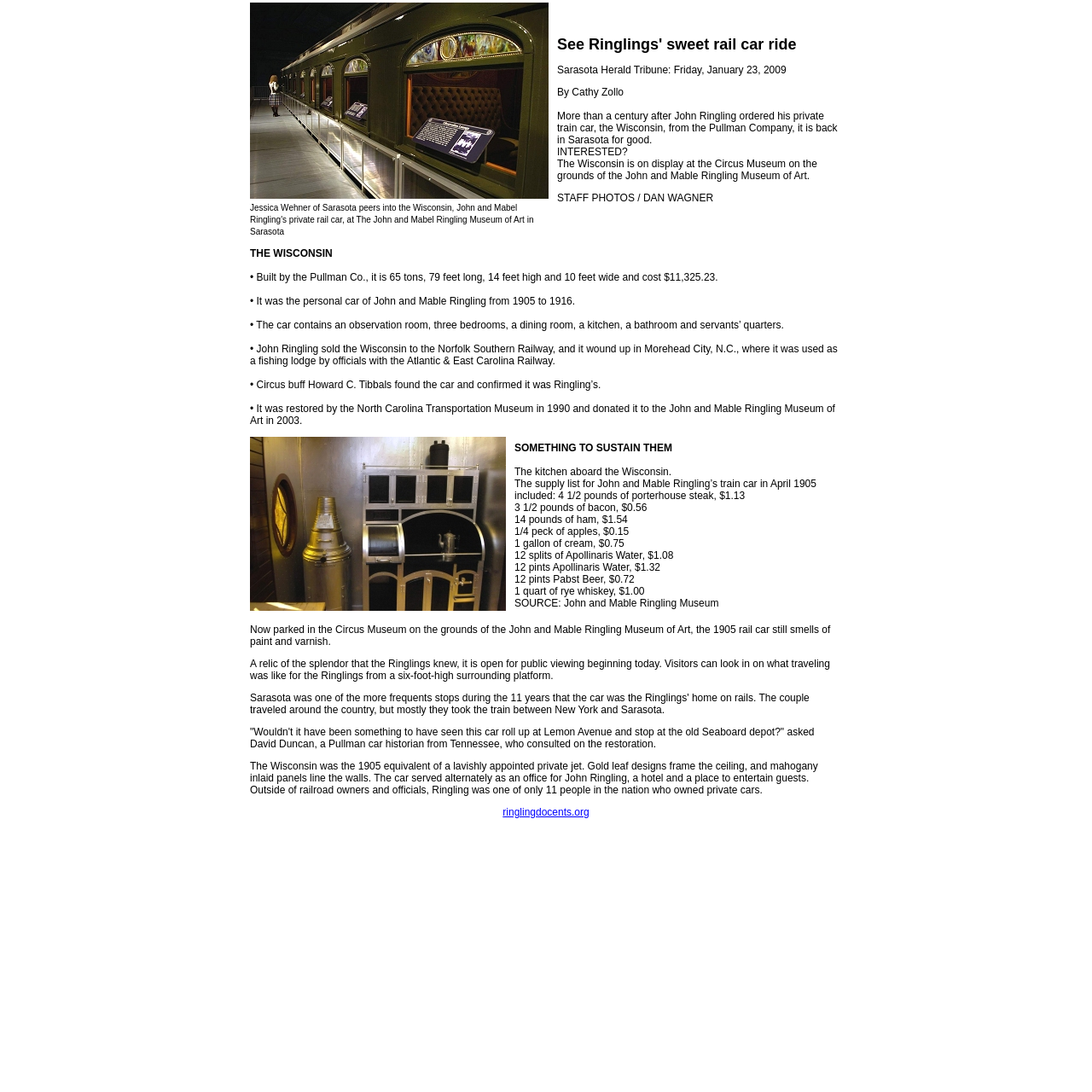What is the name of the museum where the Wisconsin is on display?
Using the visual information from the image, give a one-word or short-phrase answer.

Circus Museum